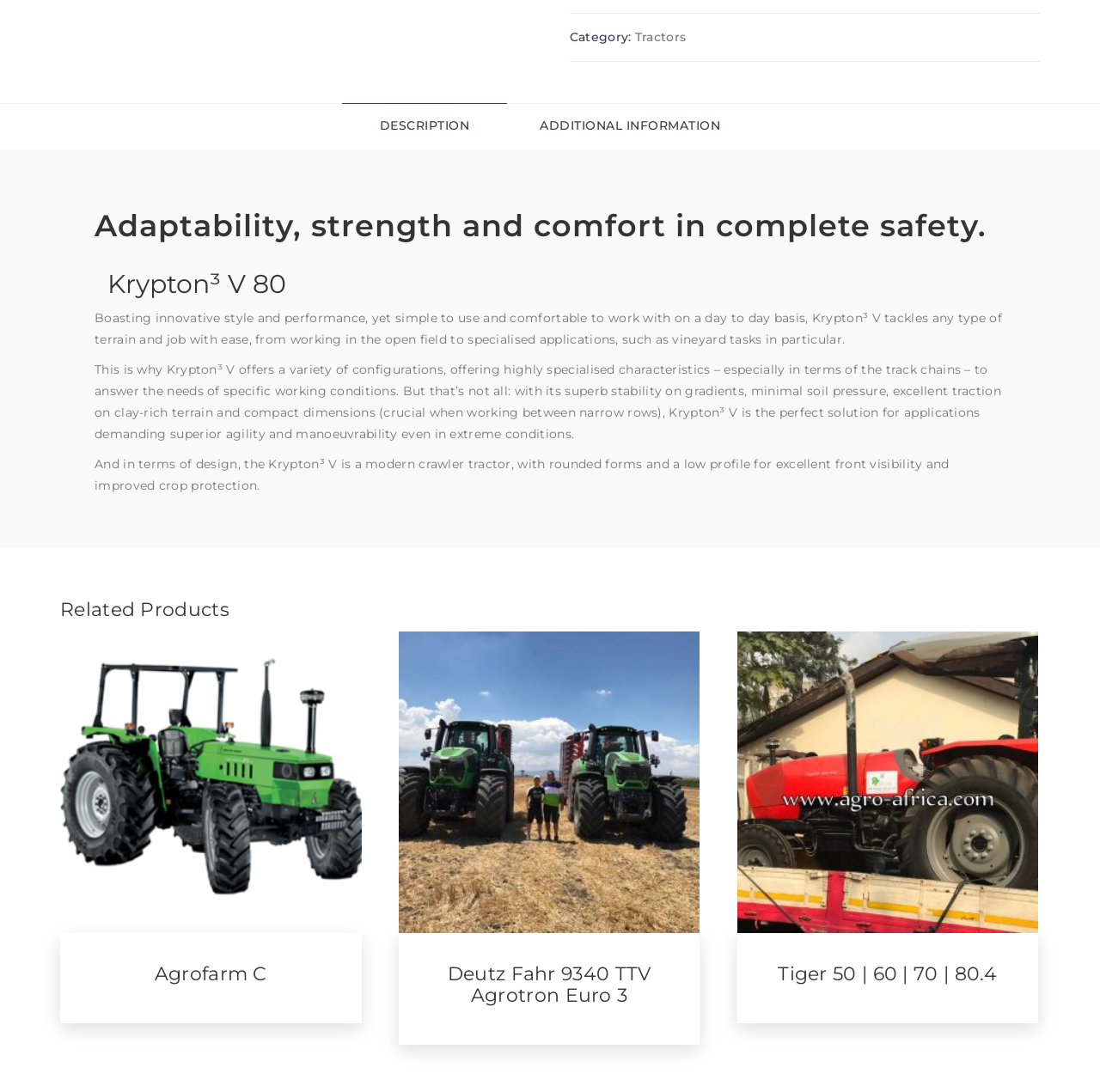Provide the bounding box coordinates for the UI element that is described by this text: "Agrofarm C". The coordinates should be in the form of four float numbers between 0 and 1: [left, top, right, bottom].

[0.066, 0.882, 0.317, 0.909]